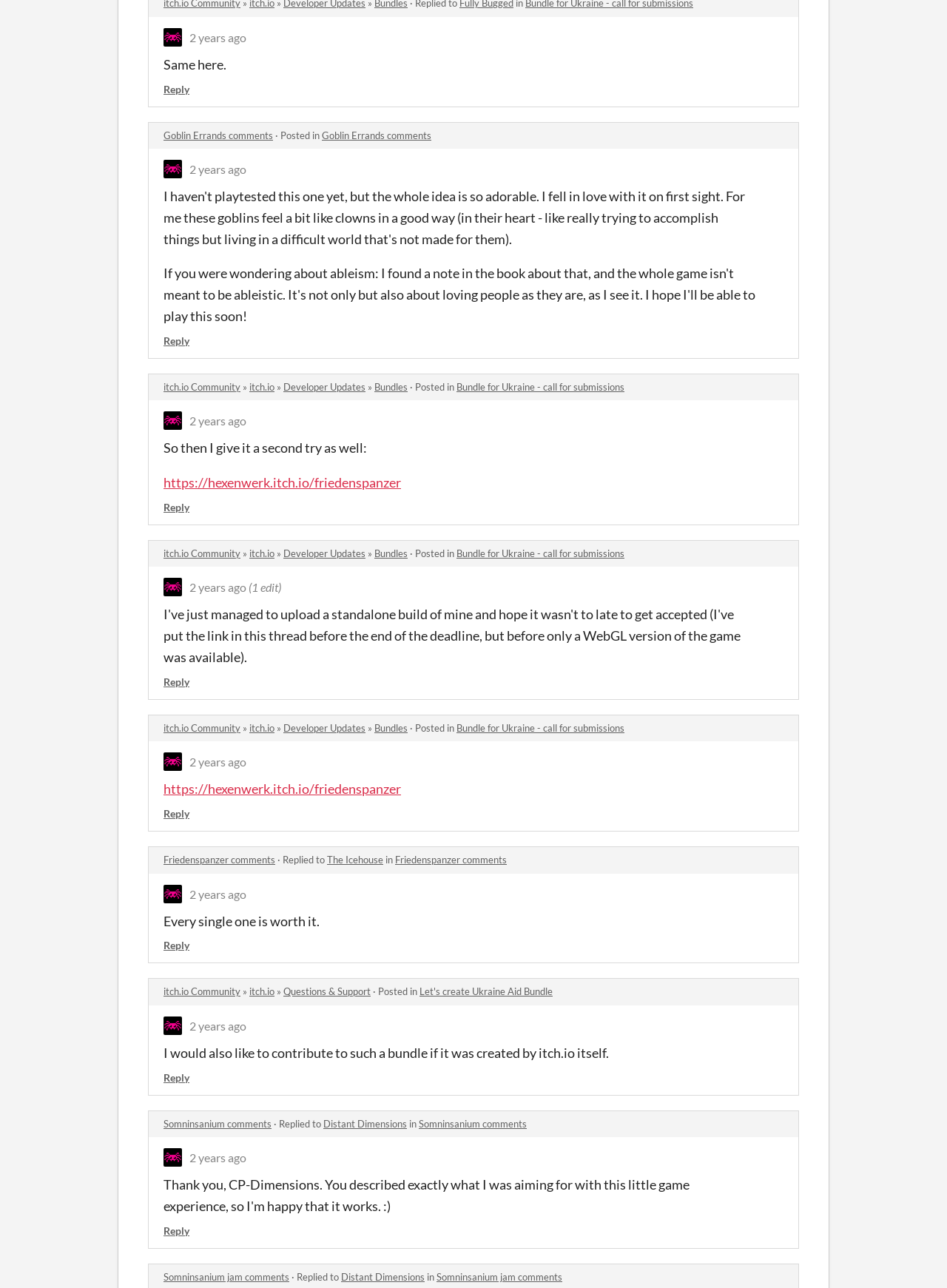Please find the bounding box coordinates of the element that you should click to achieve the following instruction: "go to info page". The coordinates should be presented as four float numbers between 0 and 1: [left, top, right, bottom].

None